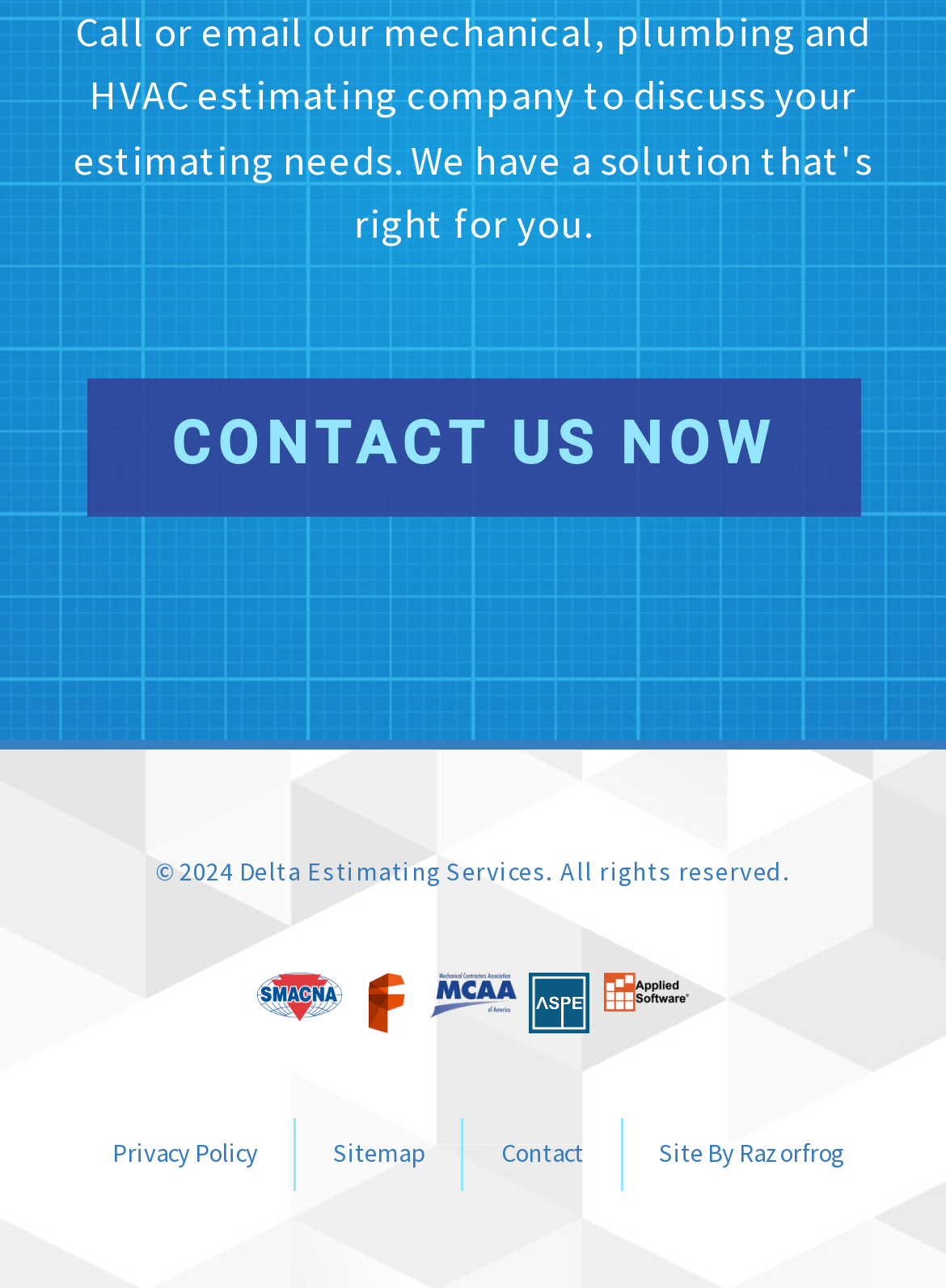Could you find the bounding box coordinates of the clickable area to complete this instruction: "go to Sitemap"?

[0.314, 0.873, 0.488, 0.92]